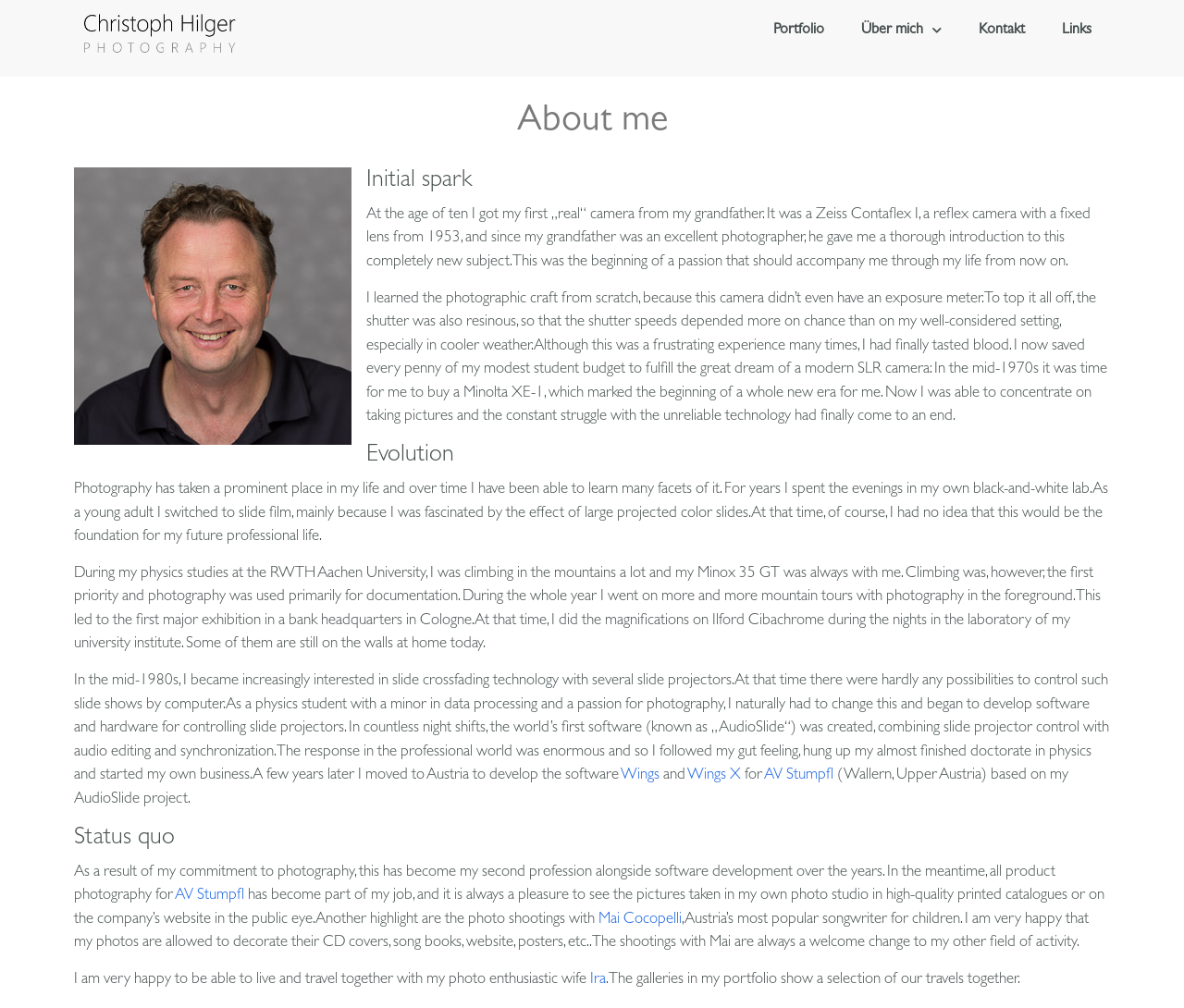Give a detailed account of the webpage.

This webpage is about the career of a photographer, Christoph Hilger. At the top, there are five links: an empty link, "Portfolio", "Über mich" (About me), "Kontakt" (Contact), and "Links". Below these links, there is a heading "About me" followed by a portrait of Christoph Hilger. 

To the right of the portrait, there is a text describing how Christoph Hilger got his first camera from his grandfather at the age of ten, which sparked his passion for photography. The text continues to describe his early experiences with photography, including learning the craft from scratch and eventually buying a modern SLR camera.

Below this text, there is a heading "Evolution" followed by several paragraphs of text describing Christoph Hilger's journey in photography, including his experiences with black-and-white labs, slide film, and mountain tours. The text also mentions his development of software and hardware for controlling slide projectors, which led him to start his own business.

To the right of these paragraphs, there are three links: "Wings", "Wings X", and "AV Stumpfl". Below these links, there is a text describing how Christoph Hilger moved to Austria to develop his software and started his business based on his AudioSlide project.

Further down, there is a heading "Status quo" followed by several paragraphs of text describing Christoph Hilger's current profession as a photographer and software developer. The text mentions his product photography work for AV Stumpfl and his photo shootings with Mai Cocopelli, a popular Austrian songwriter for children. The webpage ends with a text describing Christoph Hilger's happy life with his photo-enthusiastic wife, Ira, and a link to her profile.